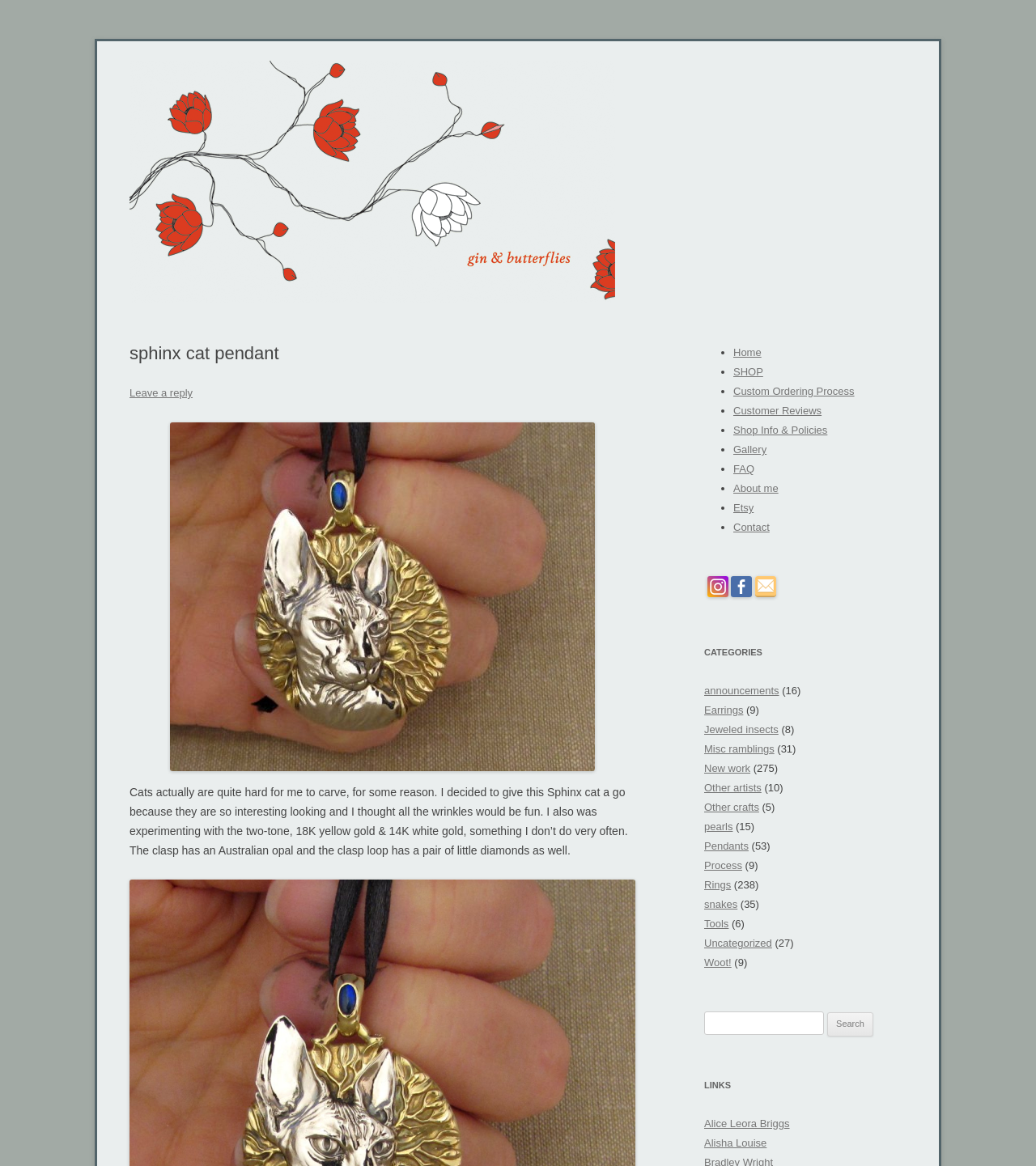Using the description "Leave a reply", locate and provide the bounding box of the UI element.

[0.125, 0.332, 0.186, 0.342]